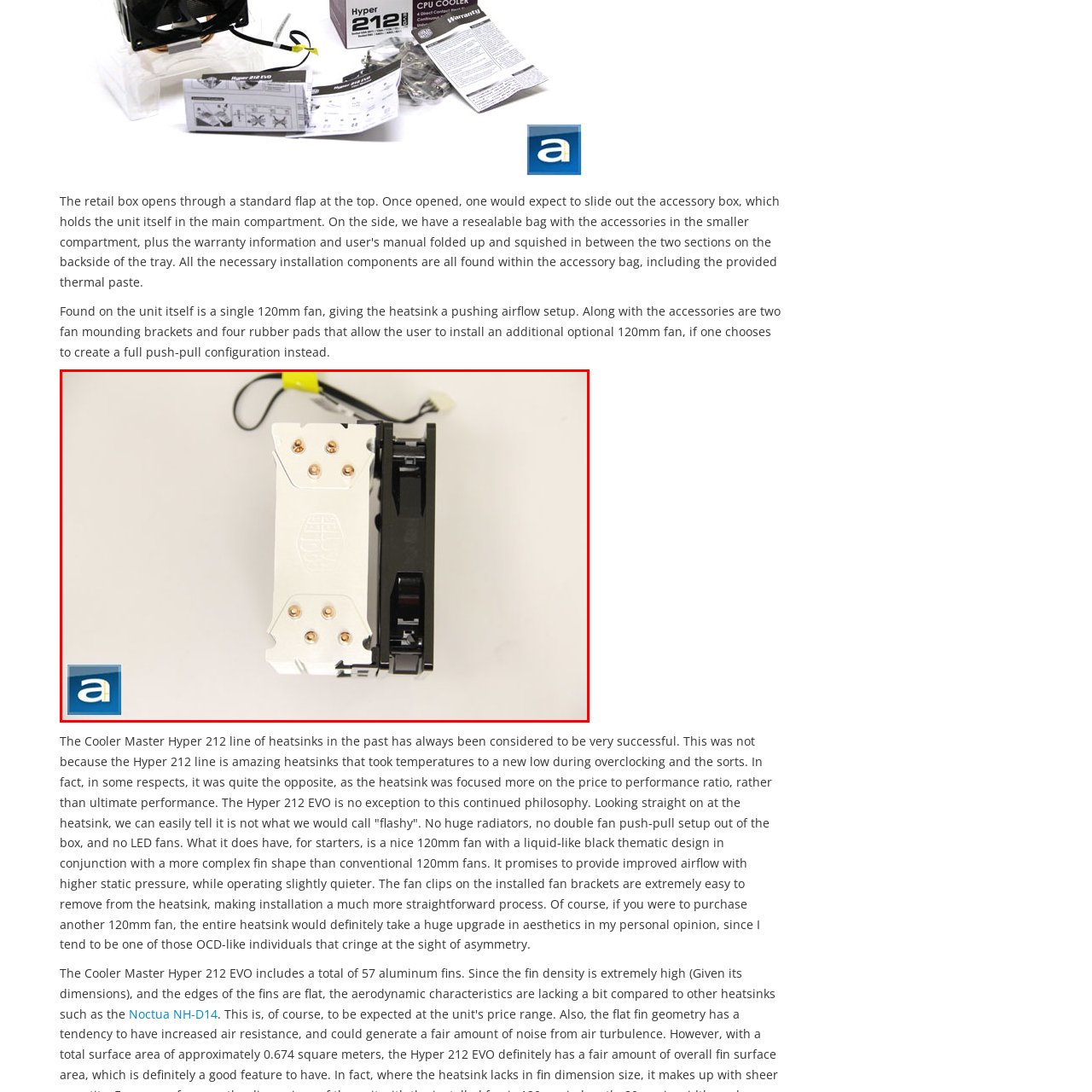Detail the contents of the image within the red outline in an elaborate manner.

The image showcases the top view of the Cooler Master Hyper 212 EVO heatsink, a renowned component in the realm of CPU cooling. The heatsink features a sleek design characterized by its silver and black color scheme, with a prominent aluminum base that displays multiple heatpipes and mounting points. Notably, the design incorporates a single 120mm fan, which is integral to its efficient airflow setup. This unit is equipped with provisions for an additional fan, allowing users to enhance cooling through a push-pull configuration. The detailed craftsmanship is evident in the neatly arranged mounting points and the minimalistic aesthetic, demonstrating Cooler Master's commitment to performance without excess flashiness. The image provides a clear view of the heatsink's layout, highlighting its practical design aimed at optimizing thermal management in computer systems.